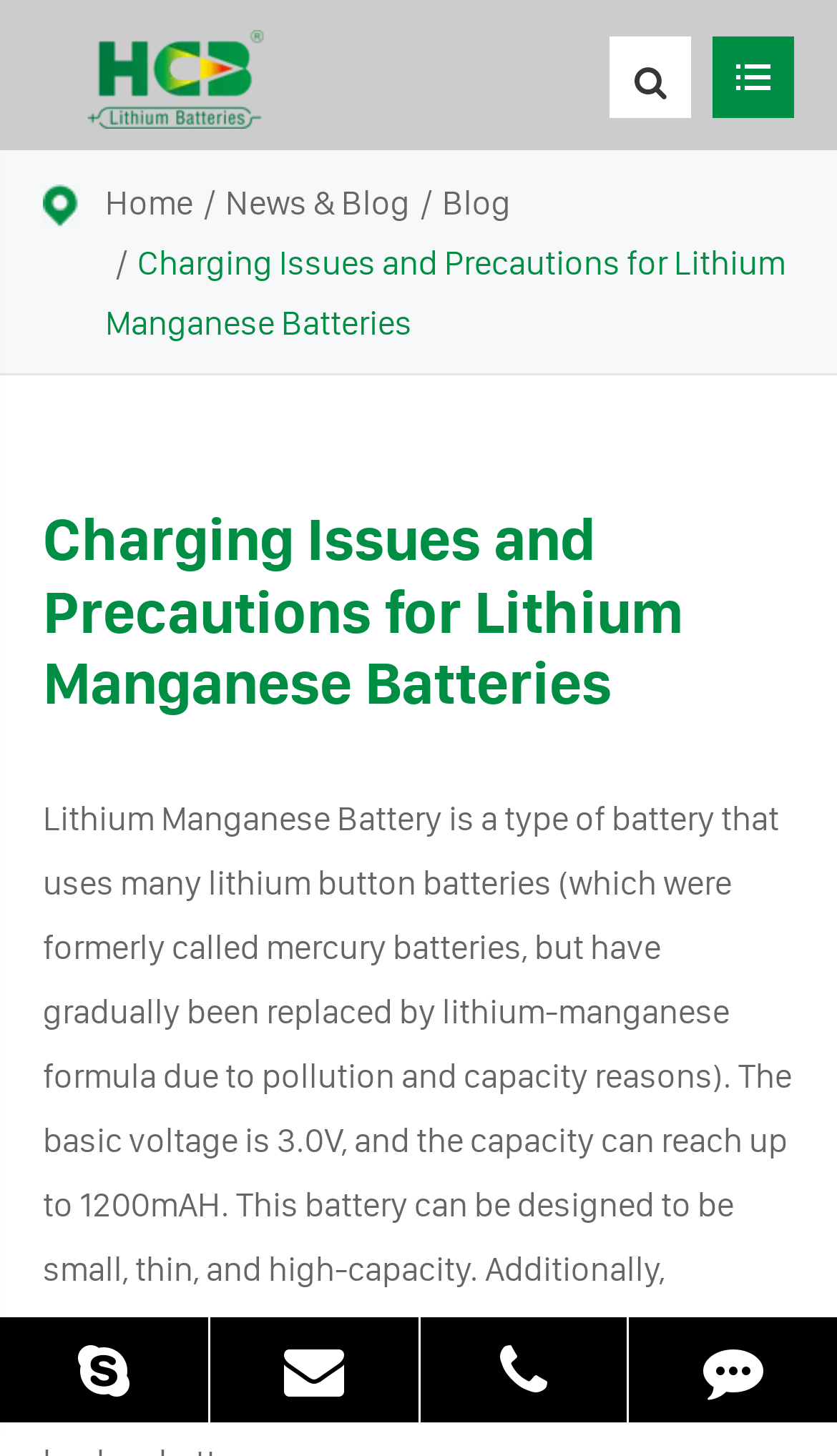Provide a single word or phrase to answer the given question: 
What is the company name?

HCB Battery Co., Ltd.